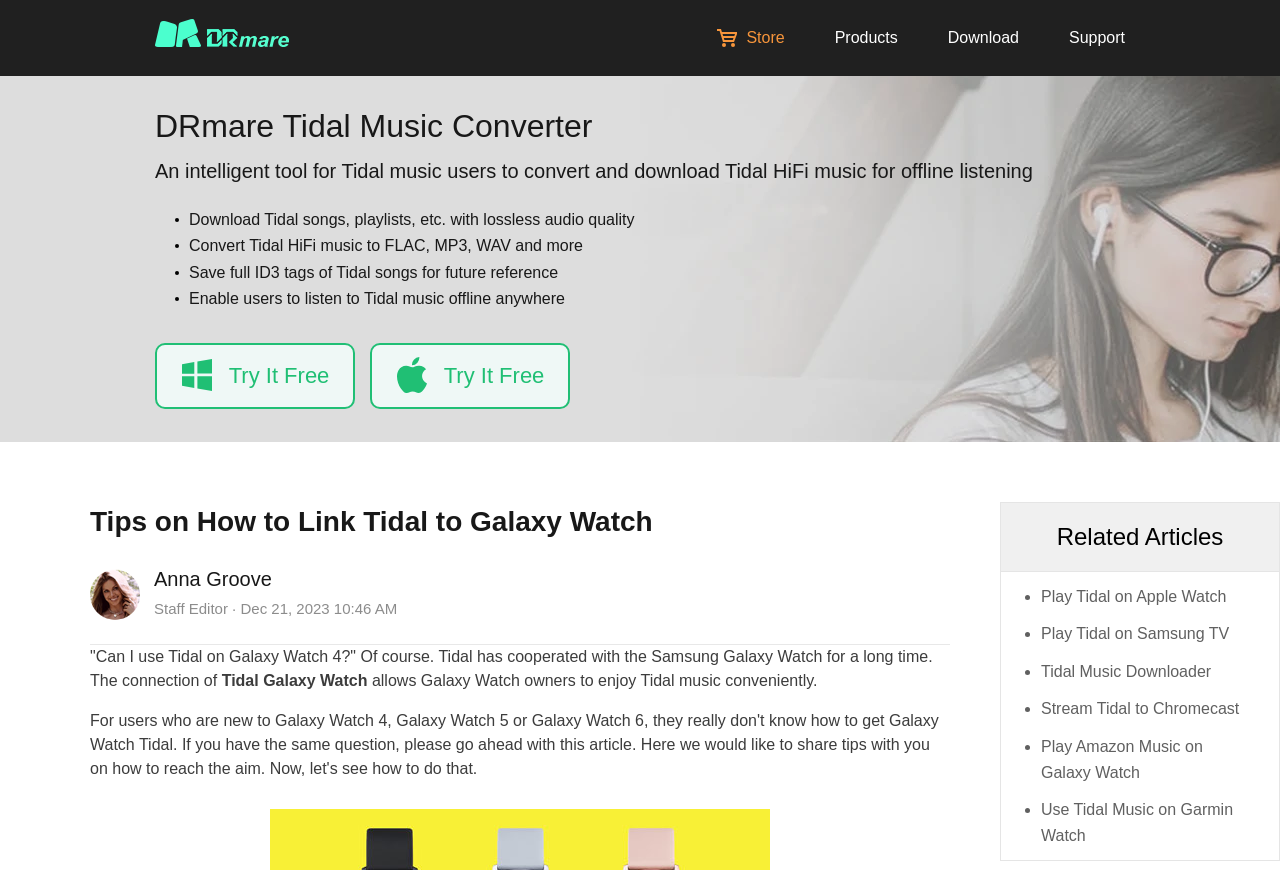Use a single word or phrase to answer the following:
What is the name of the watch mentioned in the article?

Galaxy Watch